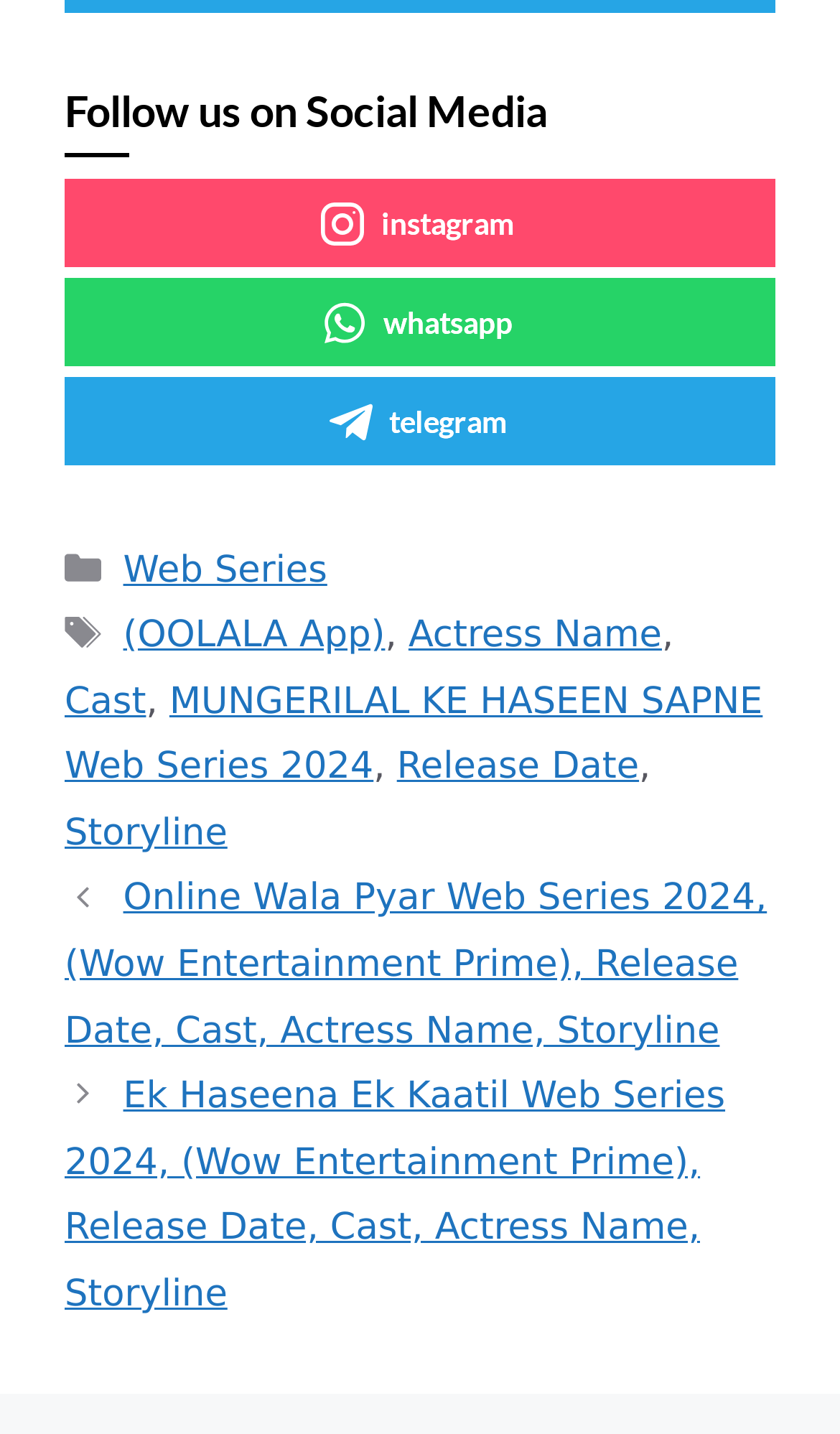Given the description (OOLALA App), predict the bounding box coordinates of the UI element. Ensure the coordinates are in the format (top-left x, top-left y, bottom-right x, bottom-right y) and all values are between 0 and 1.

[0.147, 0.428, 0.458, 0.458]